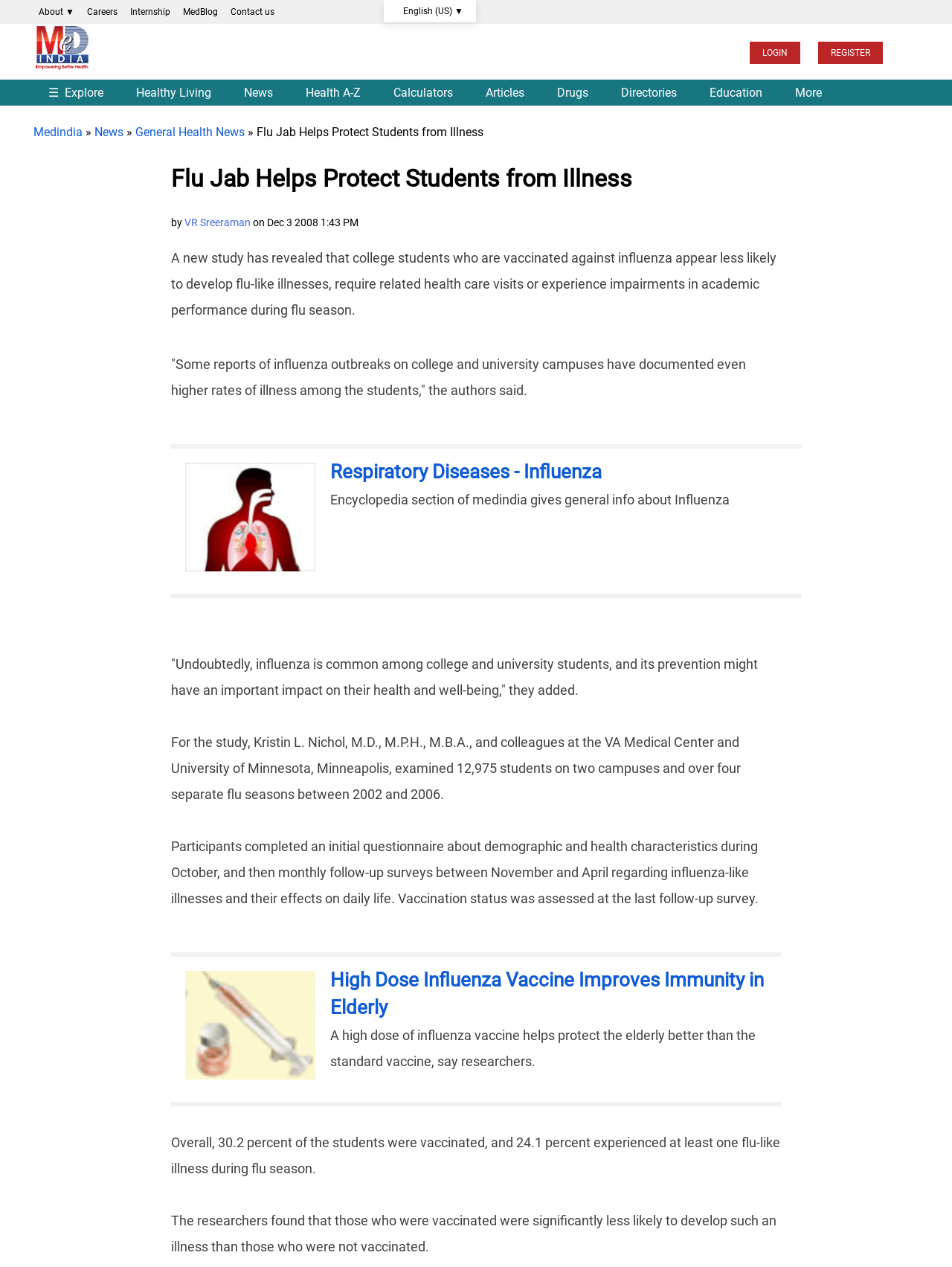What is the relationship between vaccination and flu-like illnesses?
Look at the screenshot and give a one-word or phrase answer.

Vaccination reduces flu-like illnesses